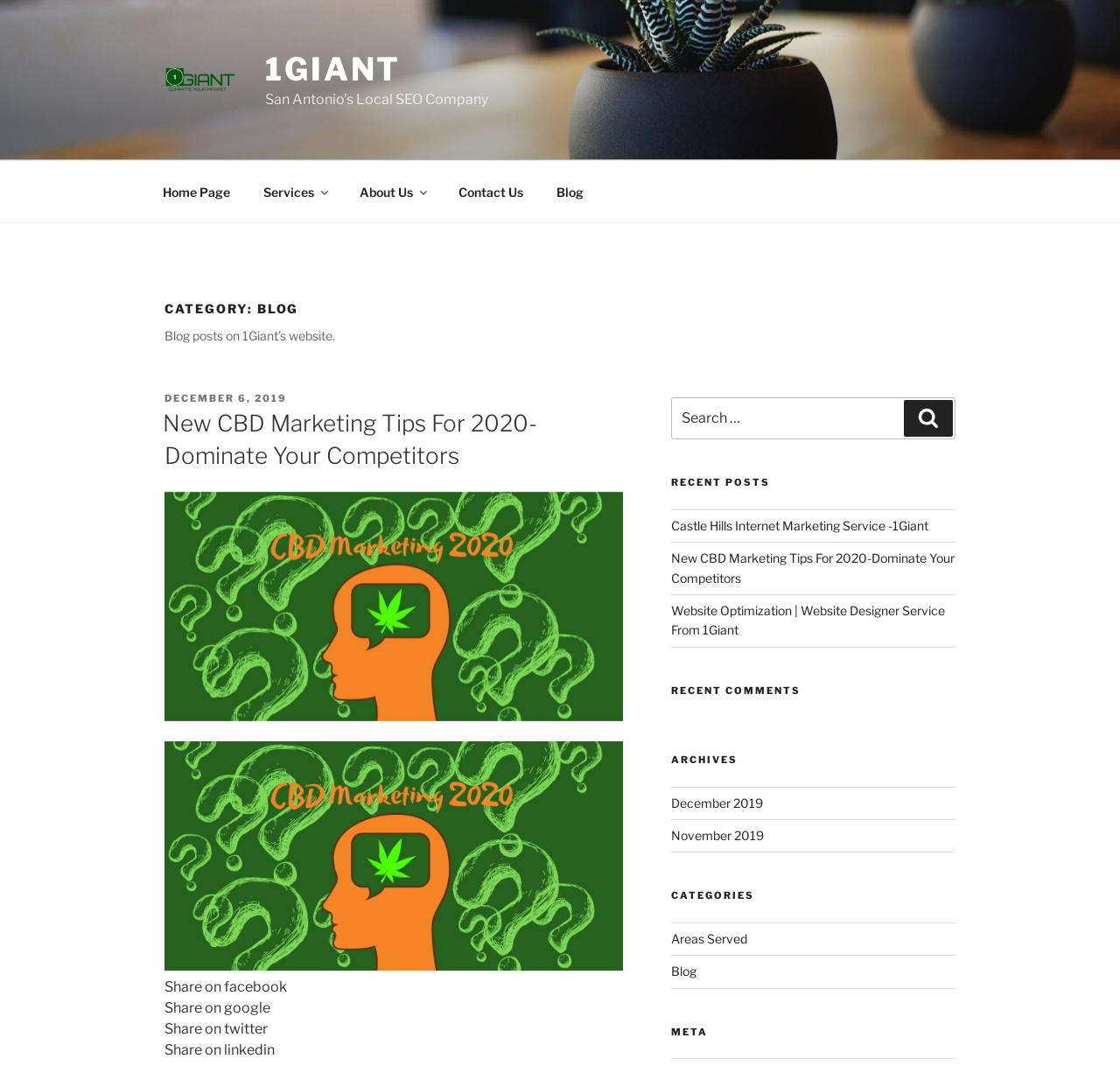What is the name of the website?
Look at the image and answer the question using a single word or phrase.

1Giant